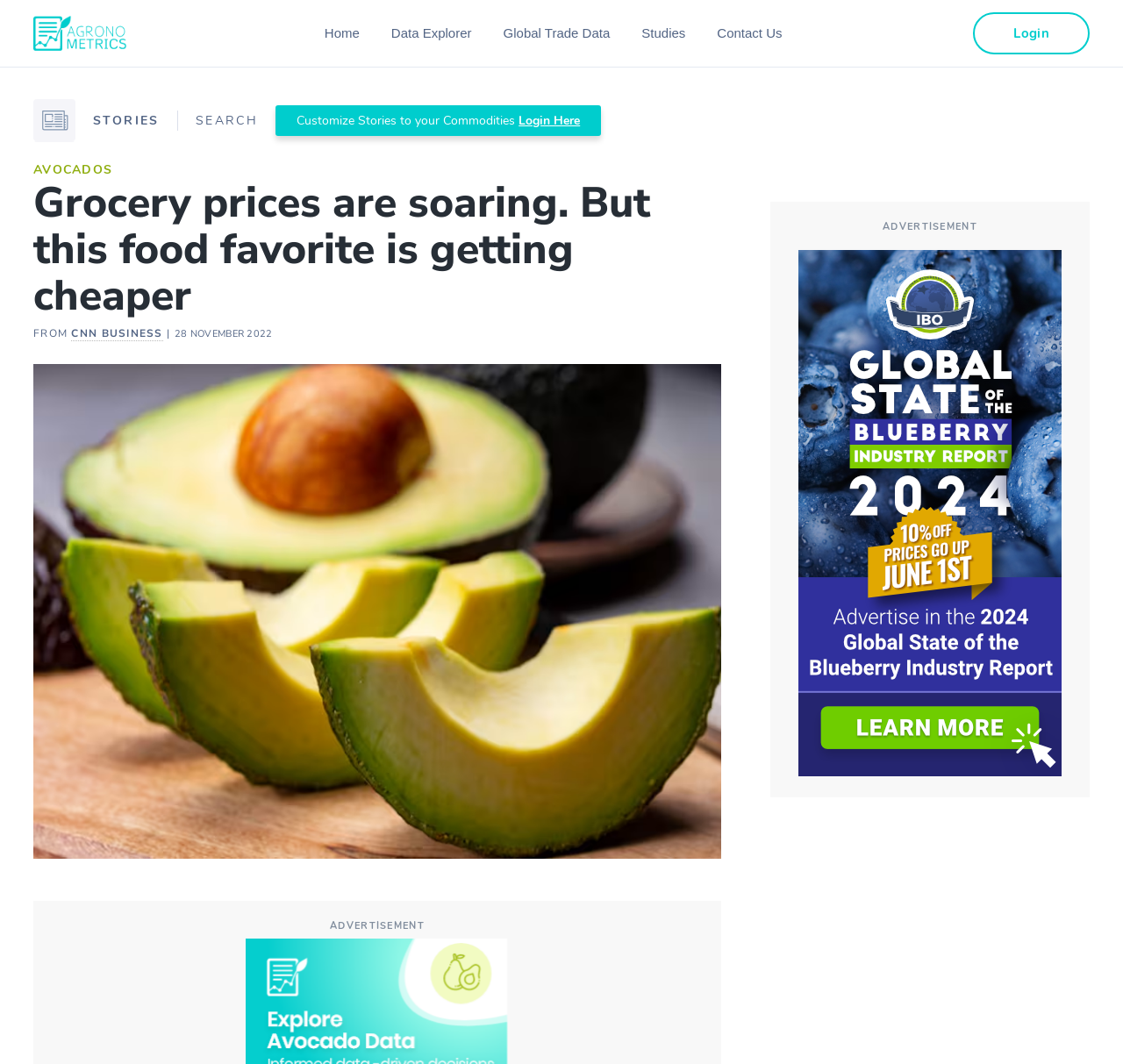Determine the primary headline of the webpage.

Grocery prices are soaring. But this food favorite is getting cheaper